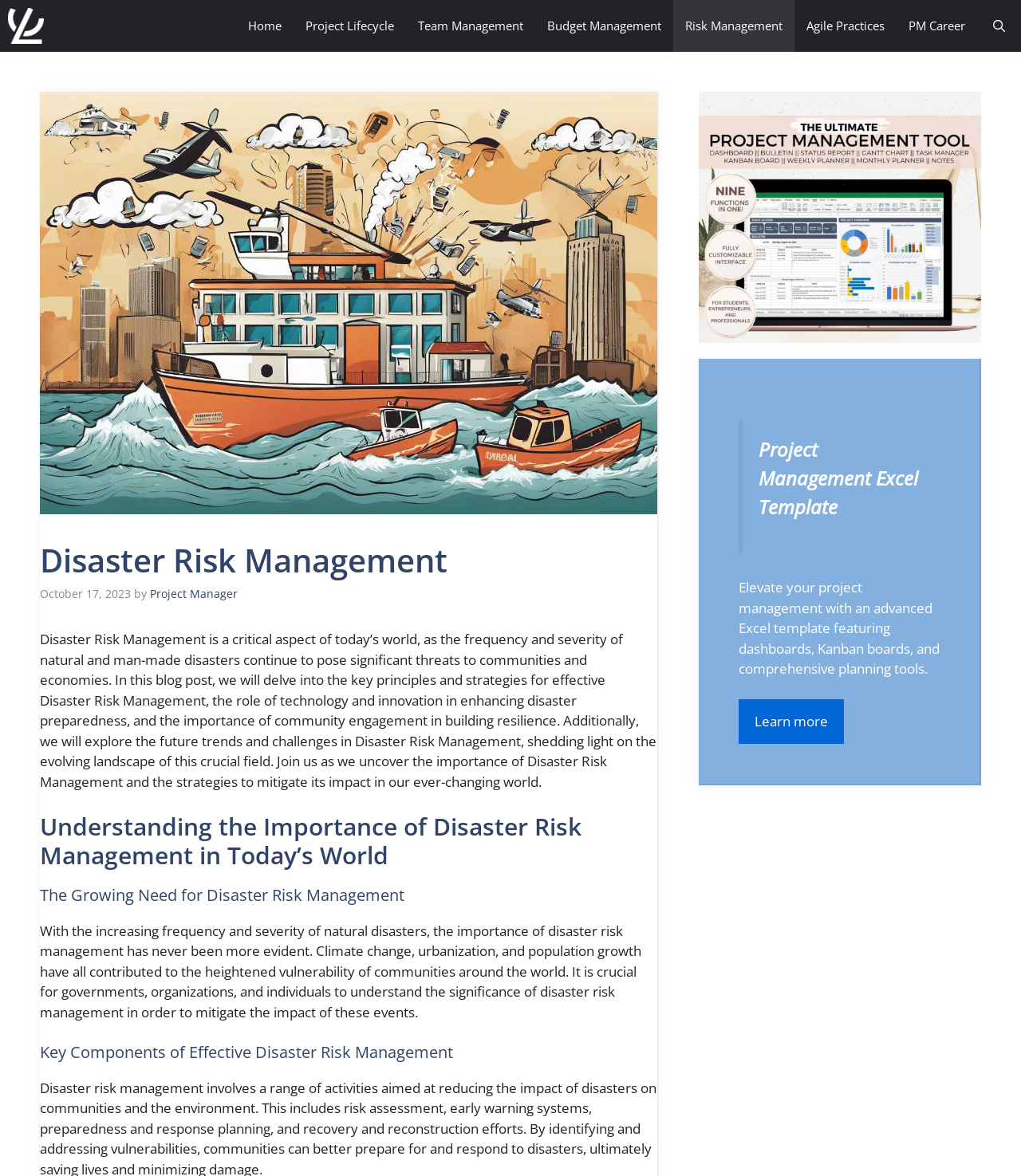Find the bounding box coordinates of the clickable area required to complete the following action: "View posts from July 2018".

None